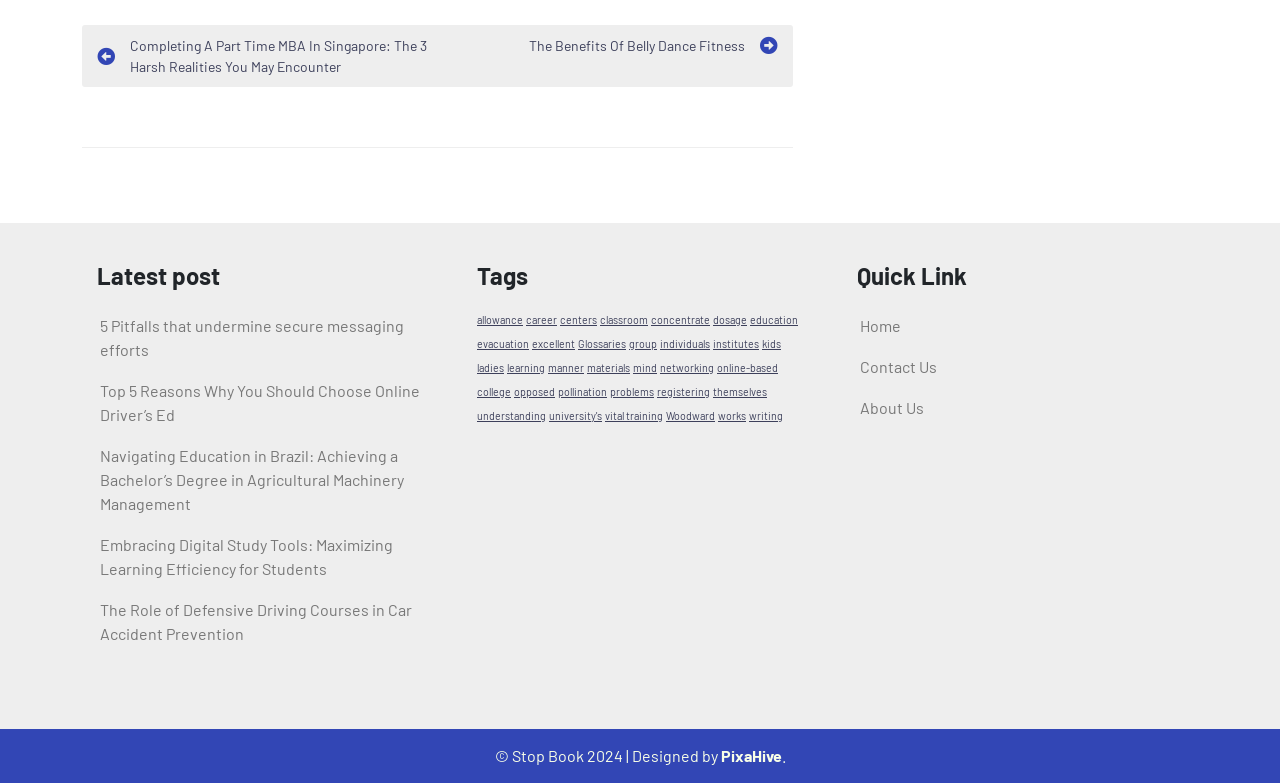Find the bounding box coordinates of the clickable element required to execute the following instruction: "Search for something". Provide the coordinates as four float numbers between 0 and 1, i.e., [left, top, right, bottom].

None